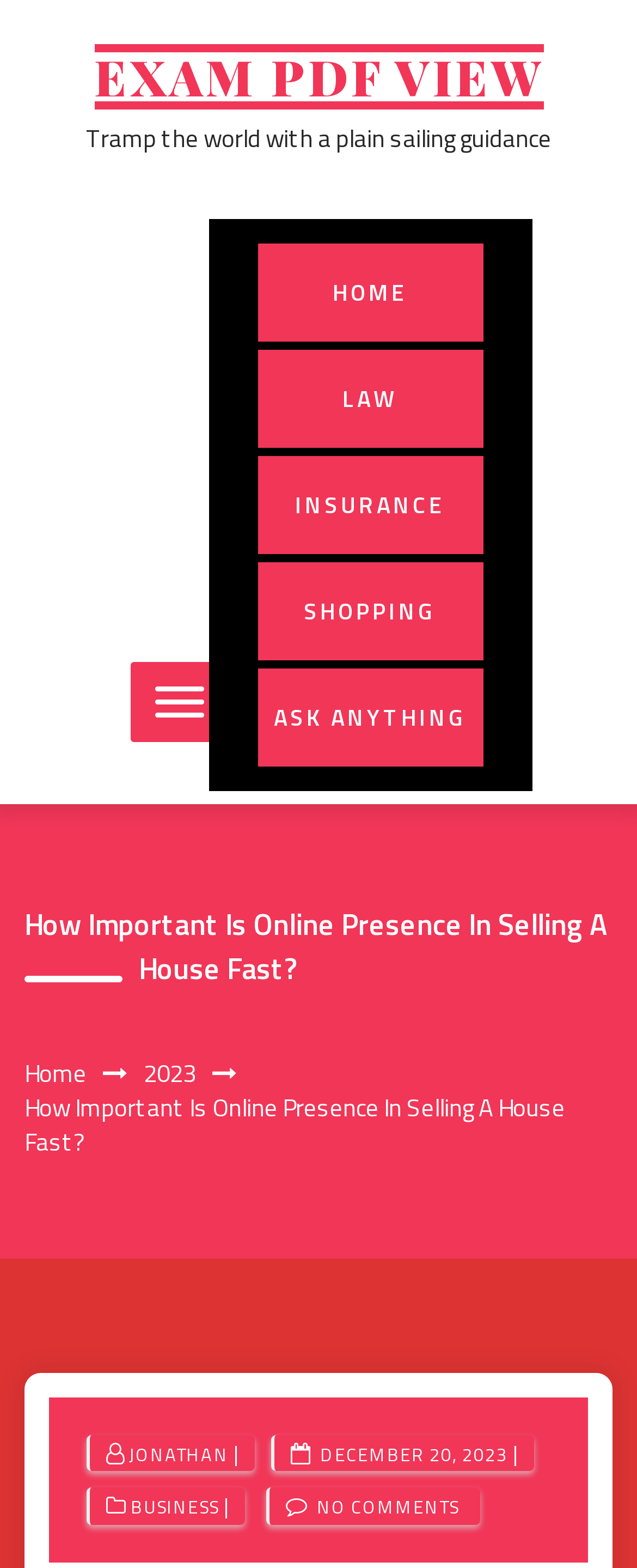Return the bounding box coordinates of the UI element that corresponds to this description: "Jonathan". The coordinates must be given as four float numbers in the range of 0 and 1, [left, top, right, bottom].

[0.203, 0.919, 0.367, 0.936]